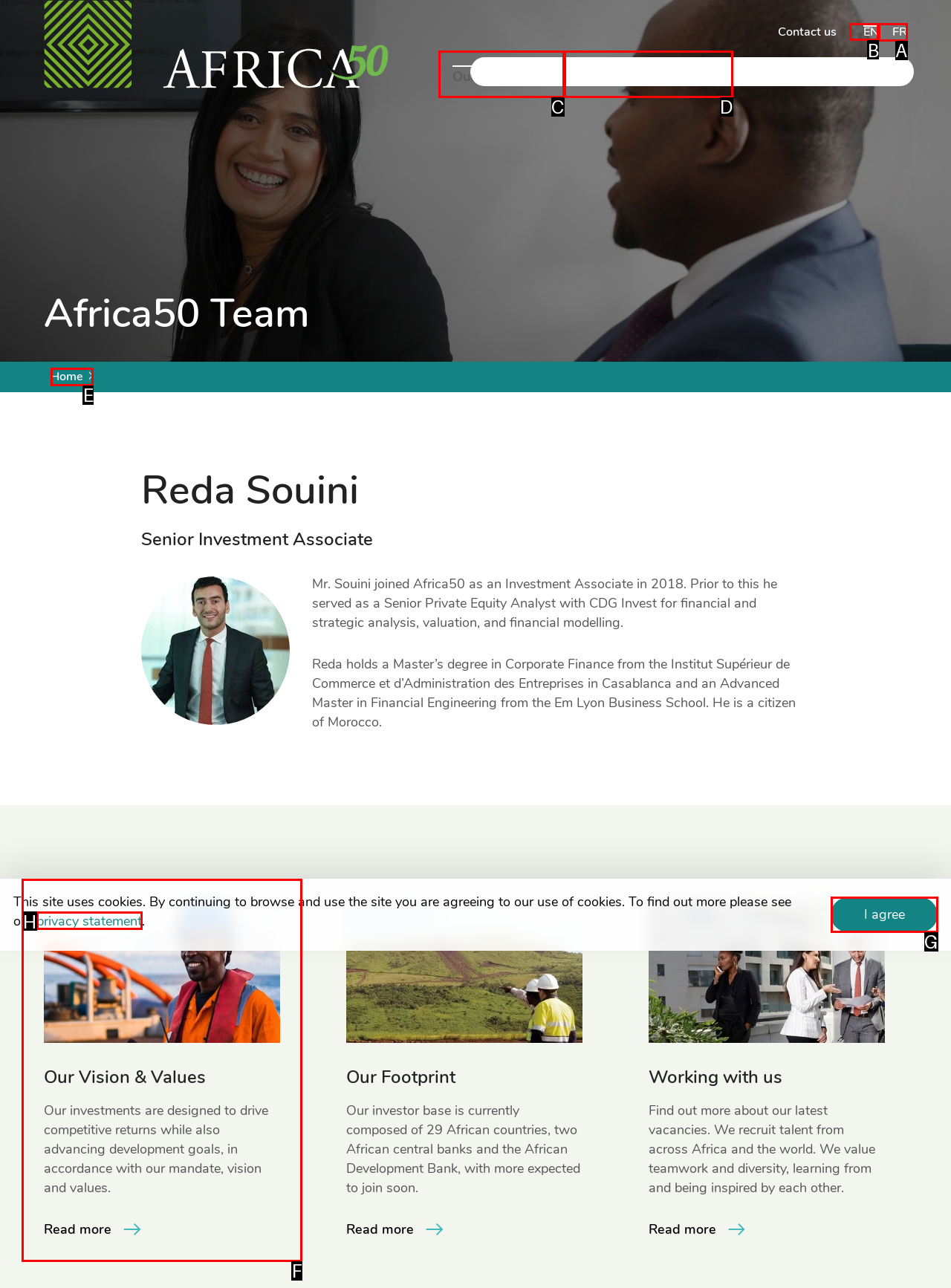Point out the specific HTML element to click to complete this task: Read the news about International agencies saying humanitarian aid critically needed in Gaza Reply with the letter of the chosen option.

None